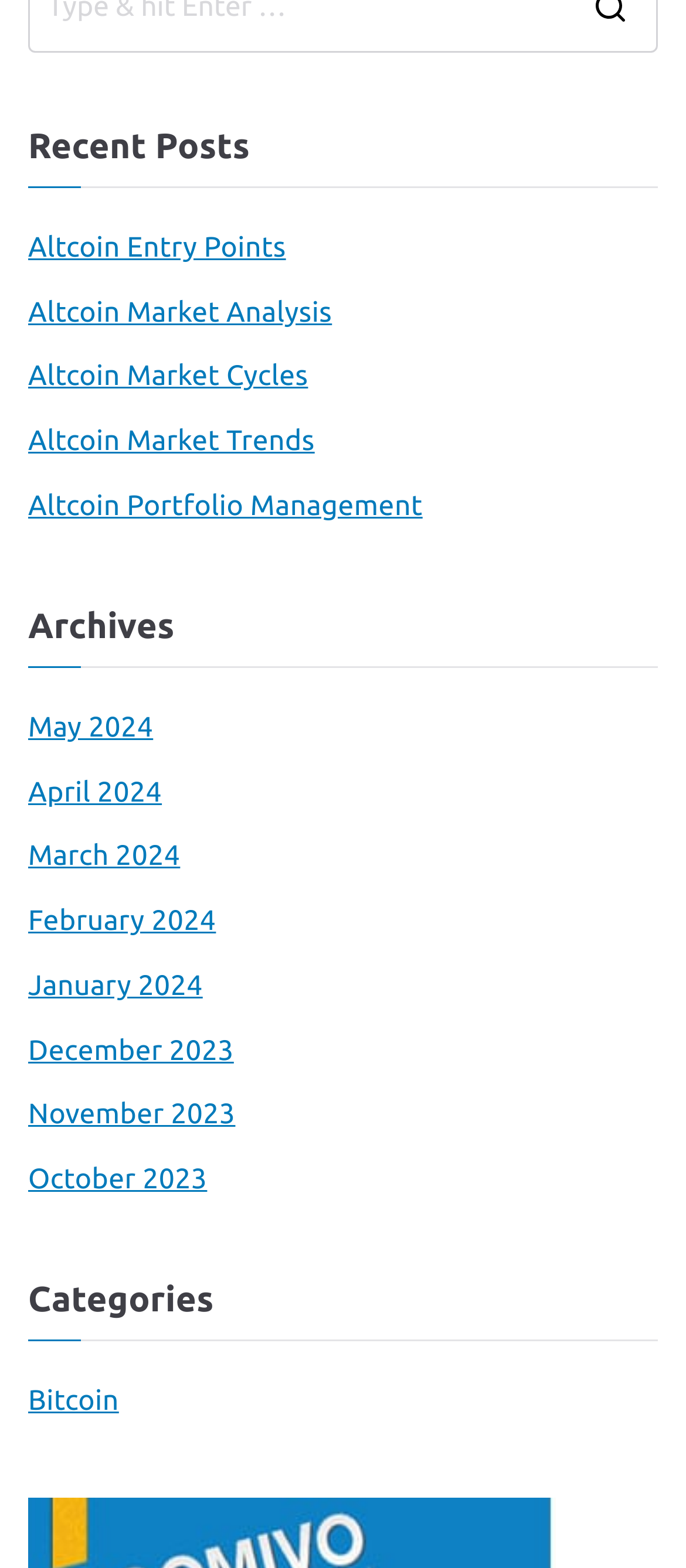Bounding box coordinates are specified in the format (top-left x, top-left y, bottom-right x, bottom-right y). All values are floating point numbers bounded between 0 and 1. Please provide the bounding box coordinate of the region this sentence describes: Bitcoin

[0.041, 0.878, 0.173, 0.91]